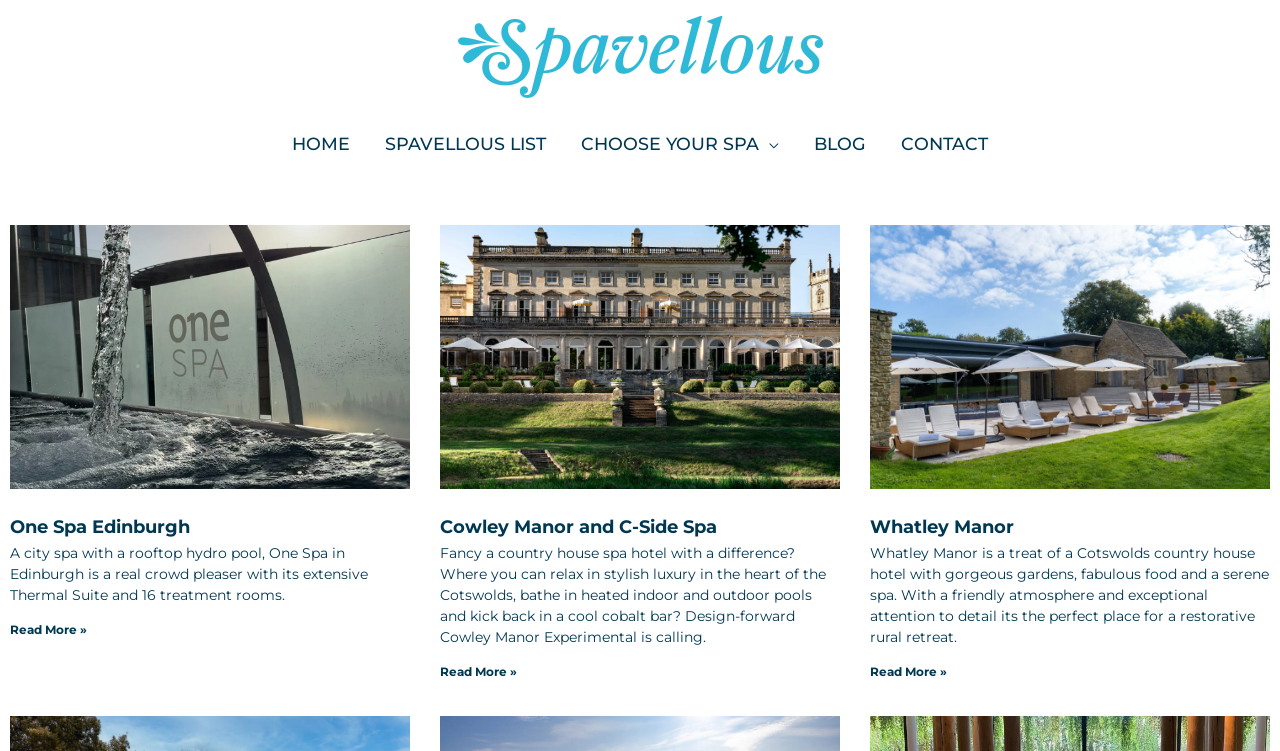Provide the bounding box coordinates of the area you need to click to execute the following instruction: "Read more about One Spa Edinburgh".

[0.008, 0.828, 0.068, 0.848]